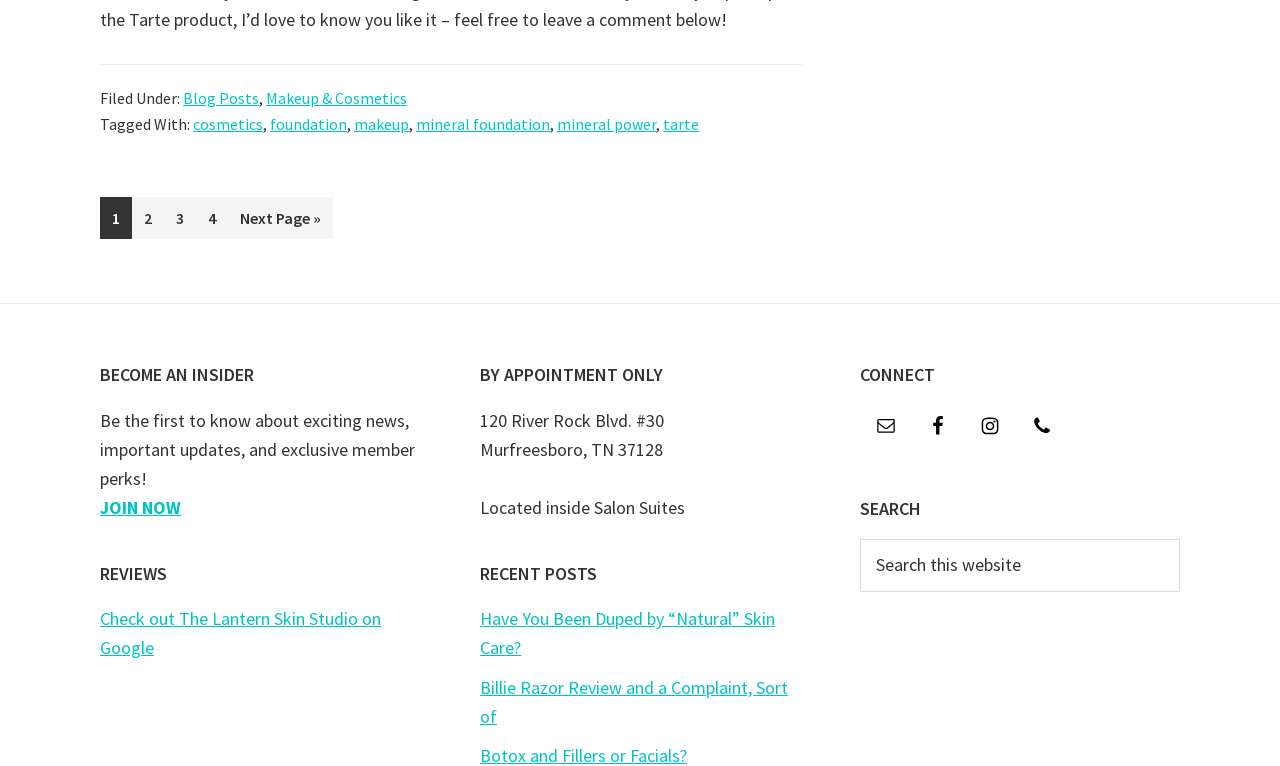Identify the bounding box coordinates of the clickable region necessary to fulfill the following instruction: "Click on the 'JOIN NOW' button". The bounding box coordinates should be four float numbers between 0 and 1, i.e., [left, top, right, bottom].

[0.078, 0.648, 0.141, 0.678]